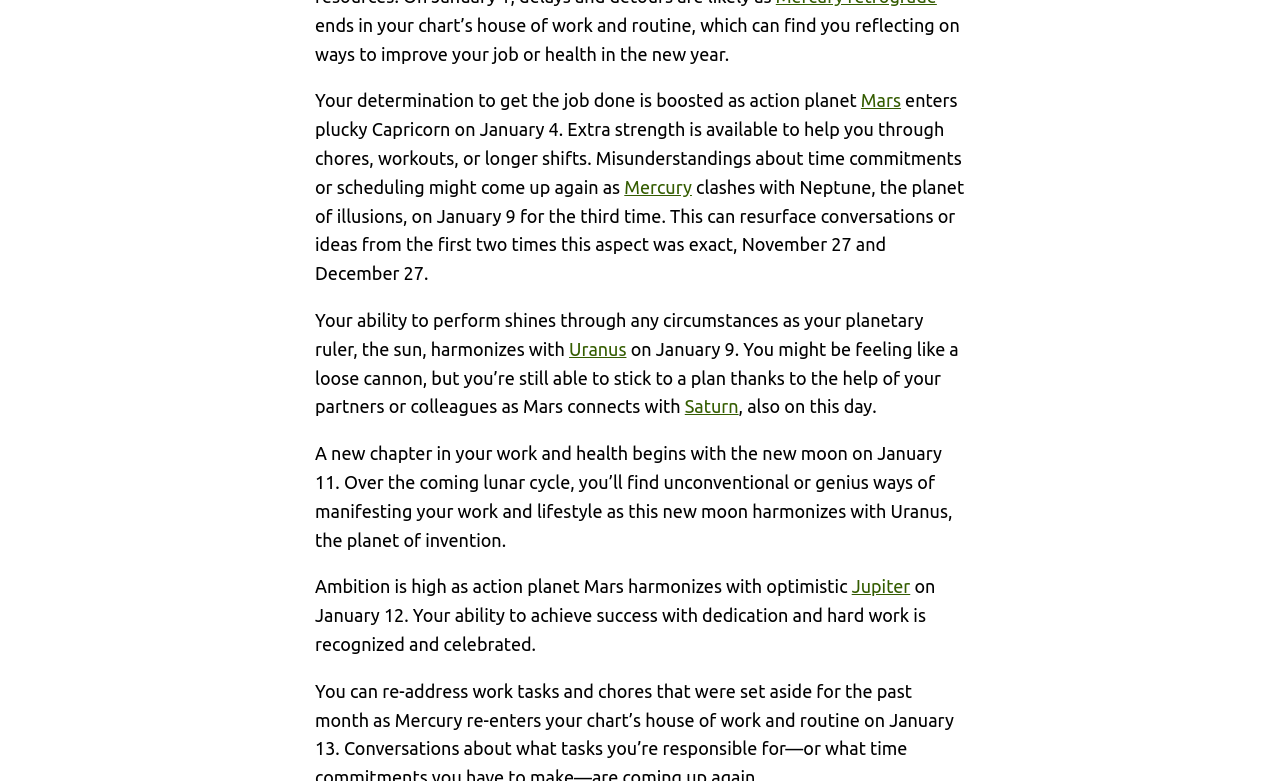Please respond to the question using a single word or phrase:
What is the date when Mars connects with Saturn?

January 9